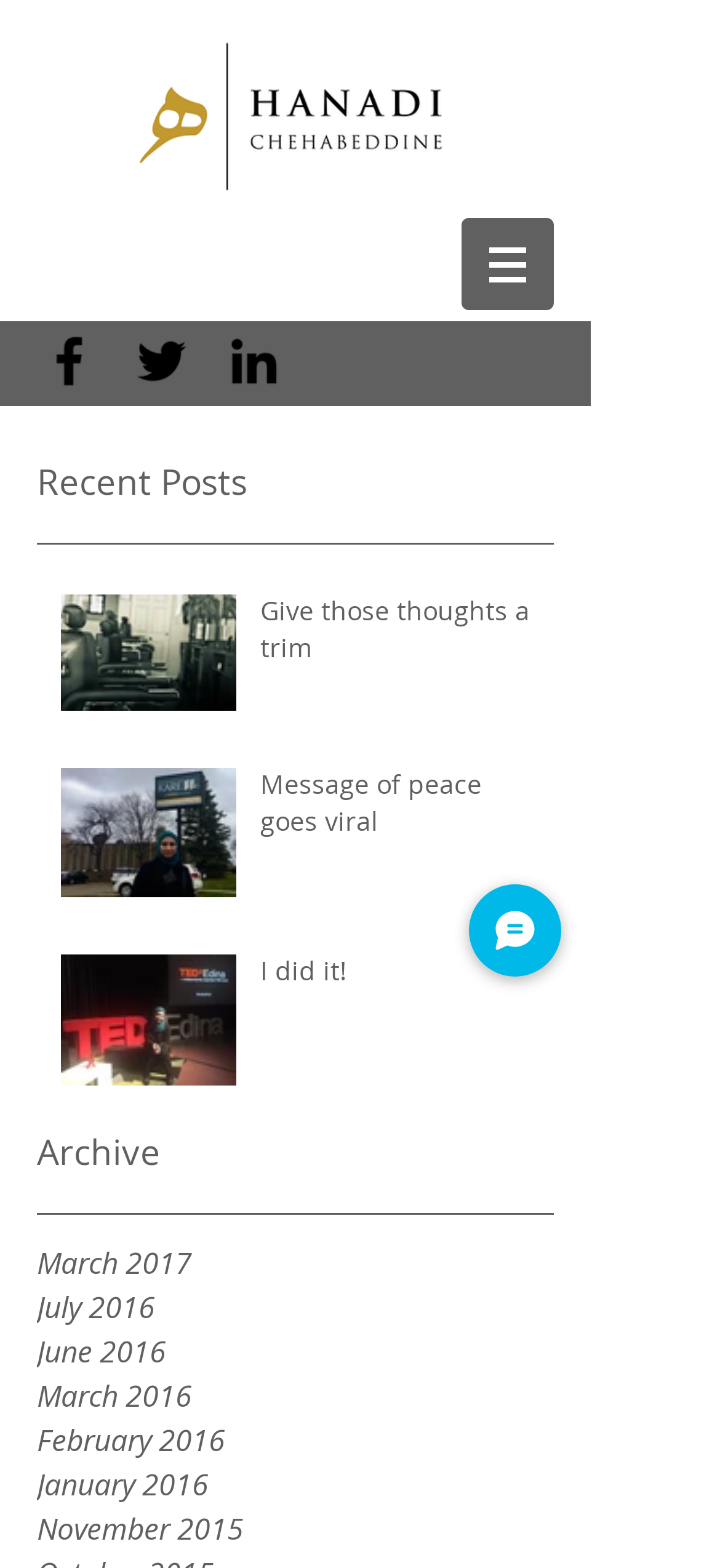Offer a comprehensive description of the webpage’s content and structure.

This webpage appears to be a personal blog or journal, with a focus on sharing thoughts and experiences. At the top left corner, there is a social bar with links to Facebook, Twitter, and LinkedIn, each represented by an icon. 

To the right of the social bar, there is a navigation menu labeled "Site" with a dropdown button. Below the navigation menu, there are two static text elements, "Archive" and "Recent Posts", which suggest that the blog has an archive of past posts and a section for recent updates.

The main content of the page is a list of posts, each with a title, an image, and a brief summary or excerpt. There are three posts visible on the page, titled "Give those thoughts a trim", "Message of peace goes viral", and "I did it!". Each post has a link to read more, and the images associated with each post are positioned to the left of the text.

Below the list of posts, there is a section with links to archived posts, organized by month and year, from March 2017 to November 2015.

At the bottom right corner of the page, there is a "Chat" button with an associated image.